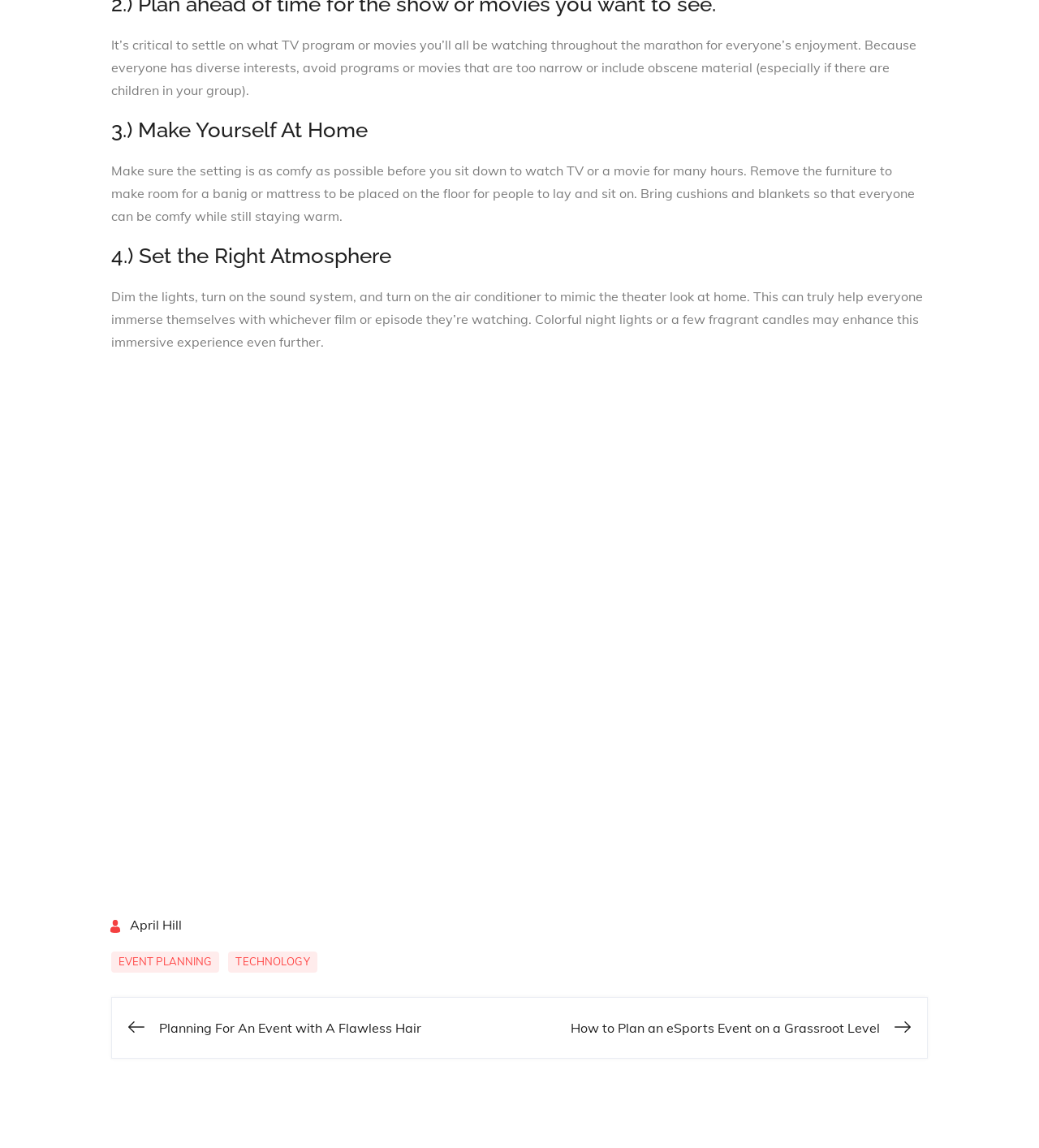Extract the bounding box coordinates for the described element: "April Hill". The coordinates should be represented as four float numbers between 0 and 1: [left, top, right, bottom].

[0.104, 0.798, 0.175, 0.812]